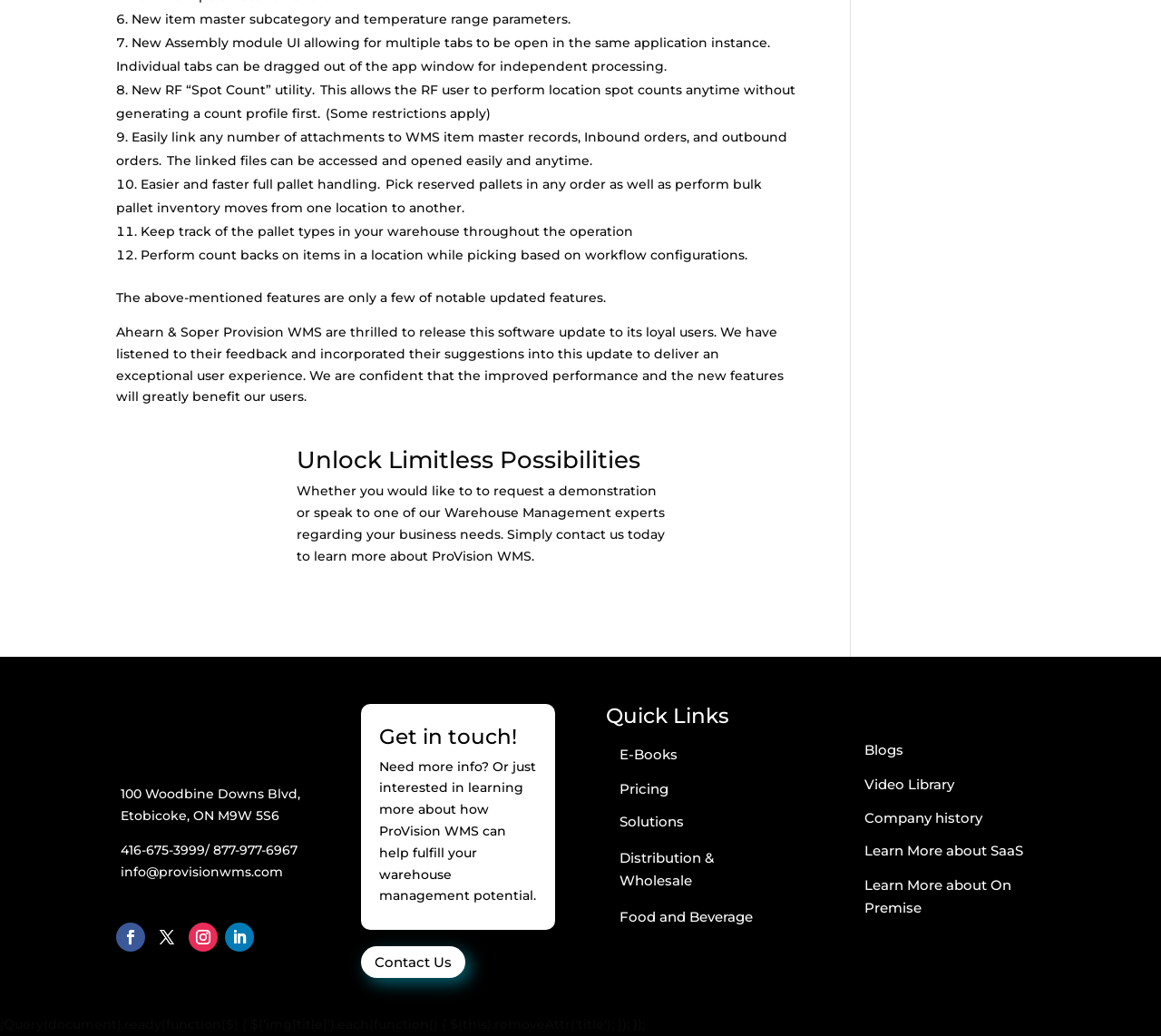Give a succinct answer to this question in a single word or phrase: 
What is the name of the warehouse management system?

ProVision WMS